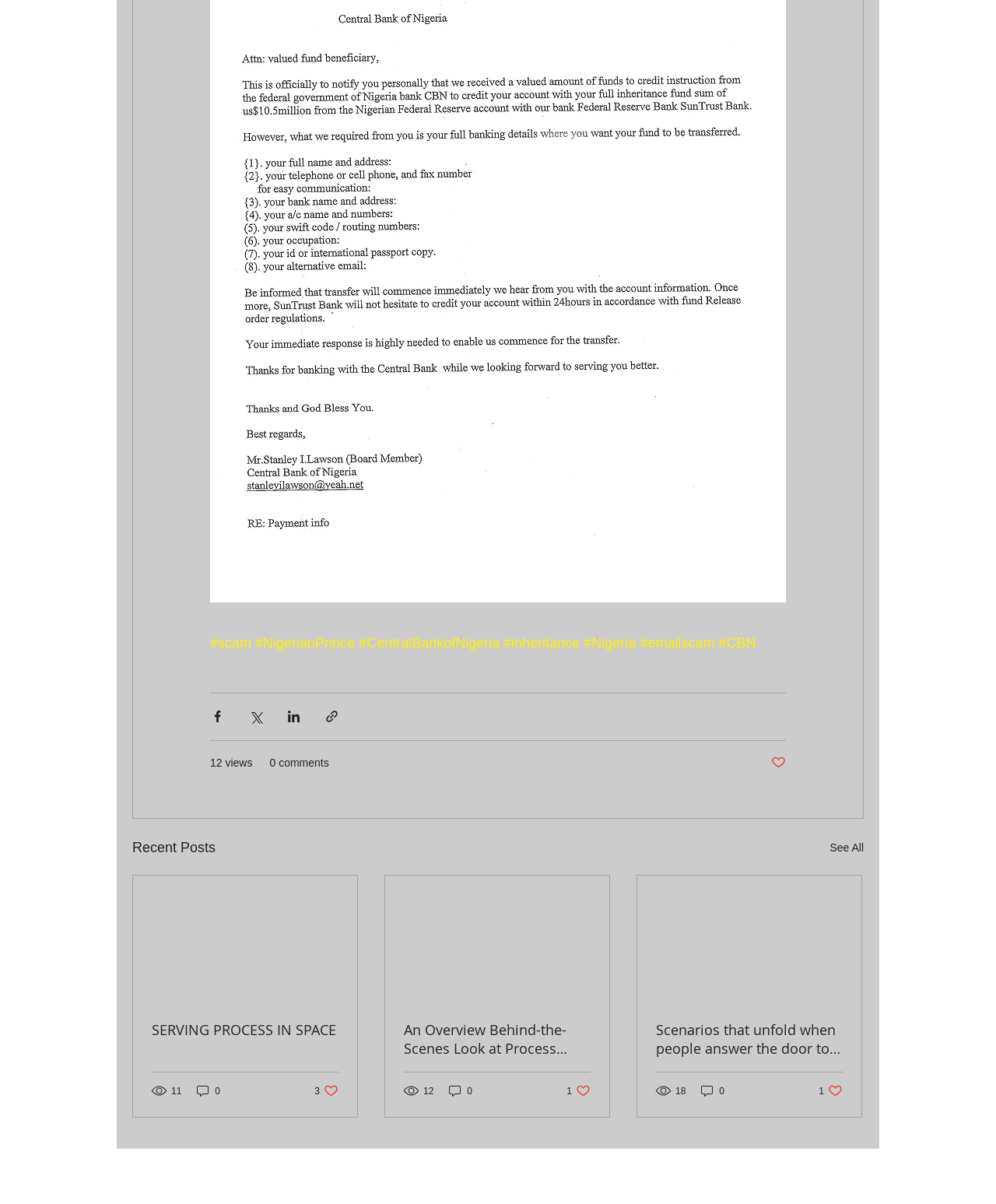Determine the bounding box coordinates for the region that must be clicked to execute the following instruction: "Like the post about process service".

[0.569, 0.9, 0.593, 0.912]